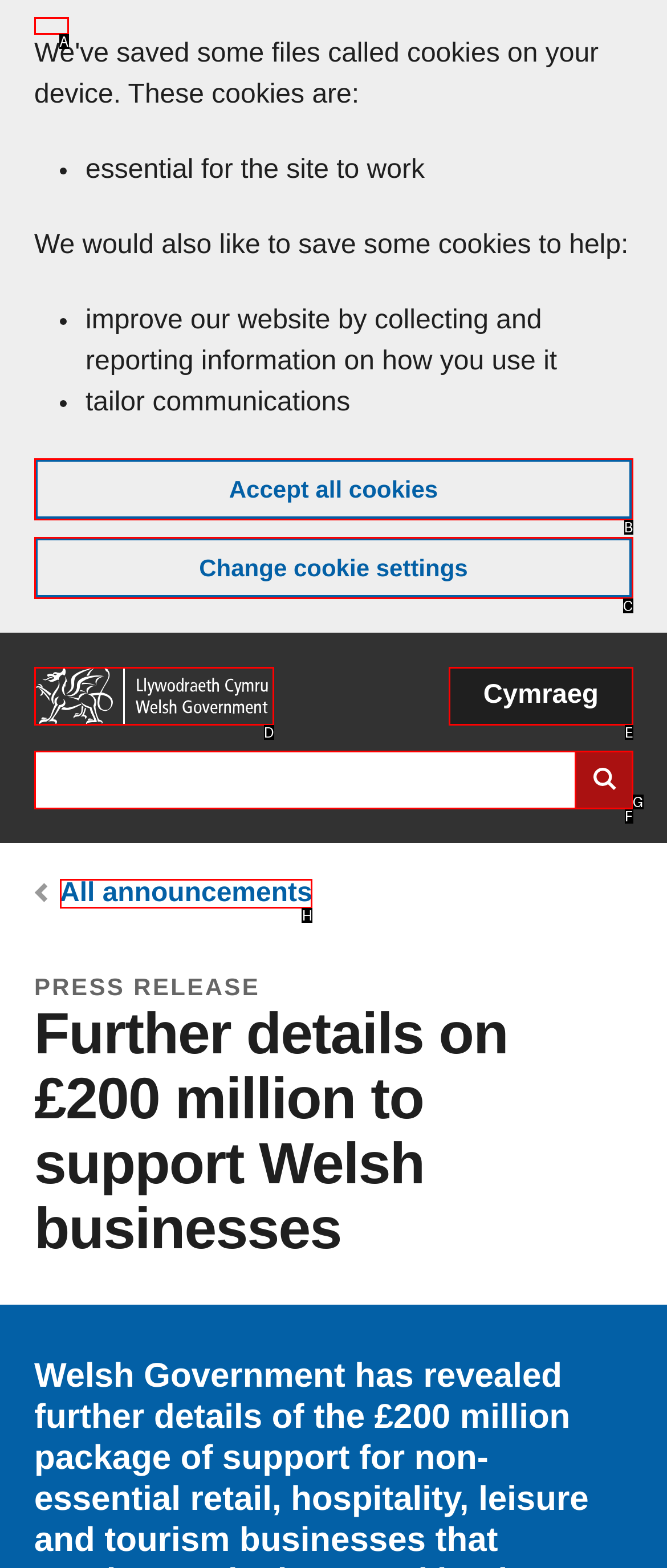From the given choices, determine which HTML element aligns with the description: Skip to main content Respond with the letter of the appropriate option.

A